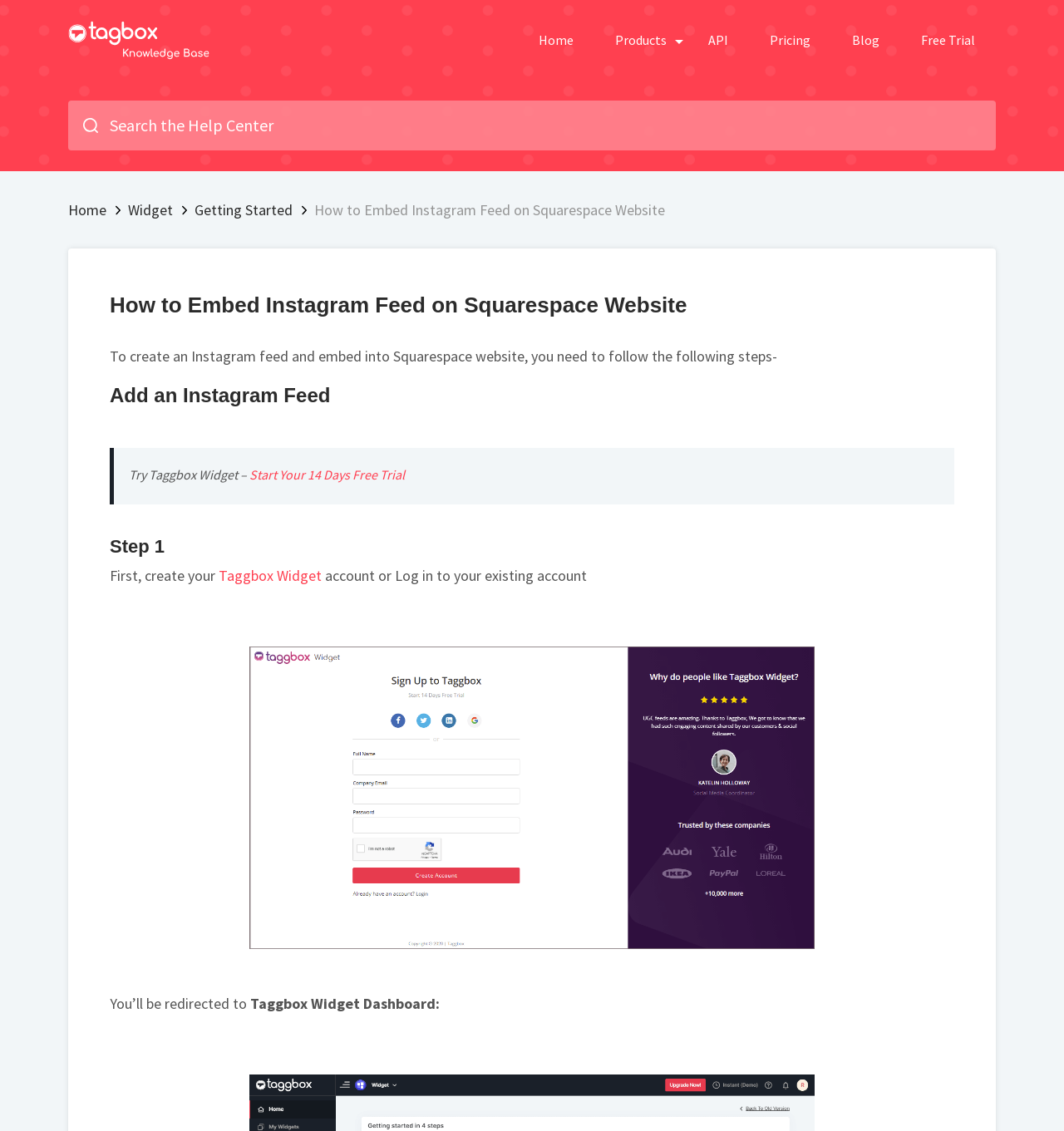Convey a detailed summary of the webpage, mentioning all key elements.

The webpage is about embedding an Instagram feed on a Squarespace website, with a step-by-step guide. At the top, there is a navigation menu with links to "Home", "Products", "API", "Pricing", "Blog", and "Free Trial". Next to the navigation menu, there is a search bar with a search icon. 

Below the navigation menu, there are more links to "Home", "Widget", and "Getting Started". The main content of the webpage starts with a heading "How to Embed Instagram Feed on Squarespace Website". 

The article begins by explaining that to create an Instagram feed and embed it into a Squarespace website, one needs to follow certain steps. The first step is to add an Instagram feed, and there is a blockquote with a link to start a 14-day free trial. 

The step-by-step guide continues with "Step 1", which involves creating a Taggbox Widget account or logging in to an existing account. There is an image of the Taggbox Widget sign-up dashboard below the instructions. The guide then explains what happens after signing up or logging in.